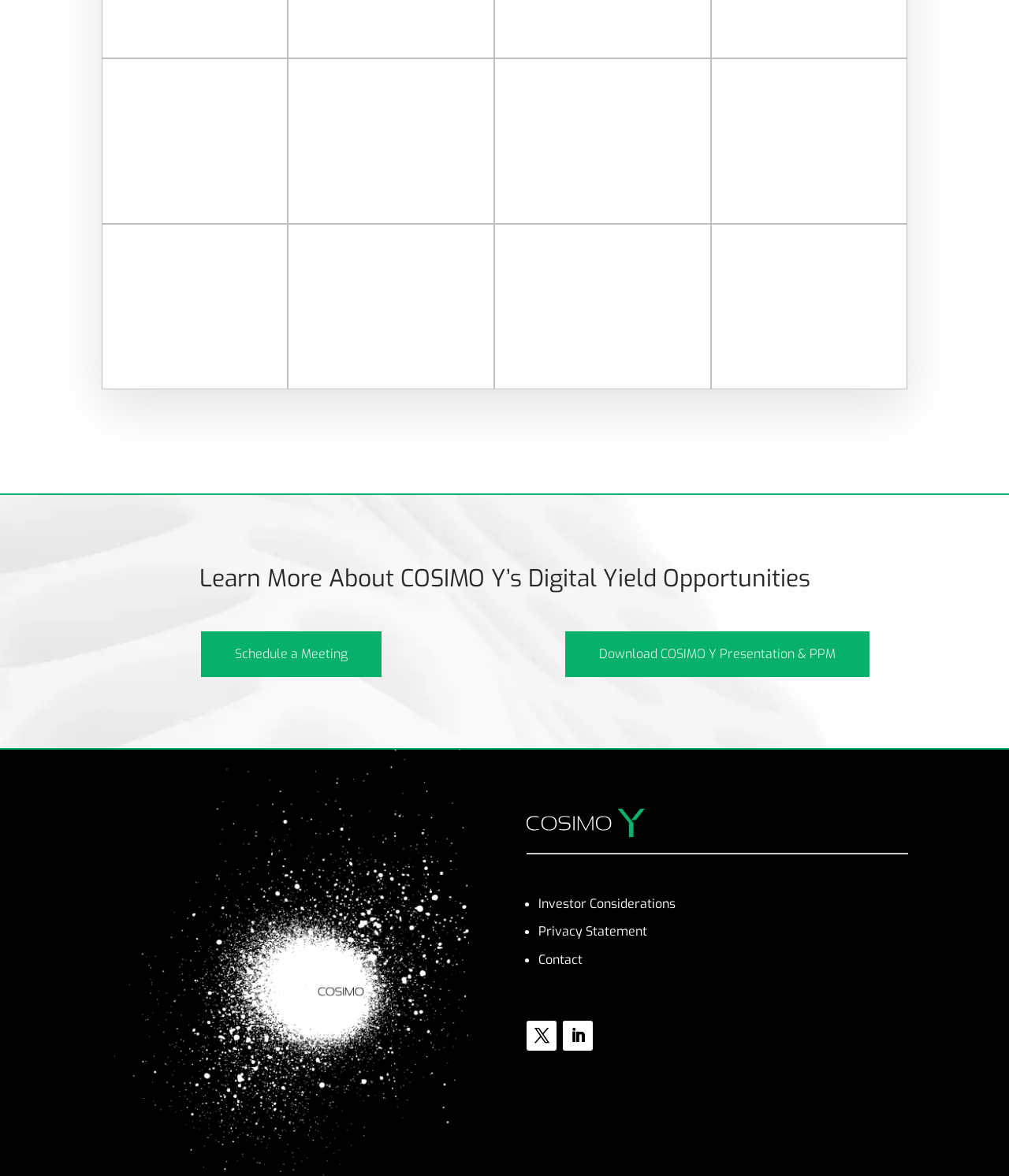Answer the question briefly using a single word or phrase: 
What is the purpose of the 'Schedule a Meeting' link?

To schedule a meeting